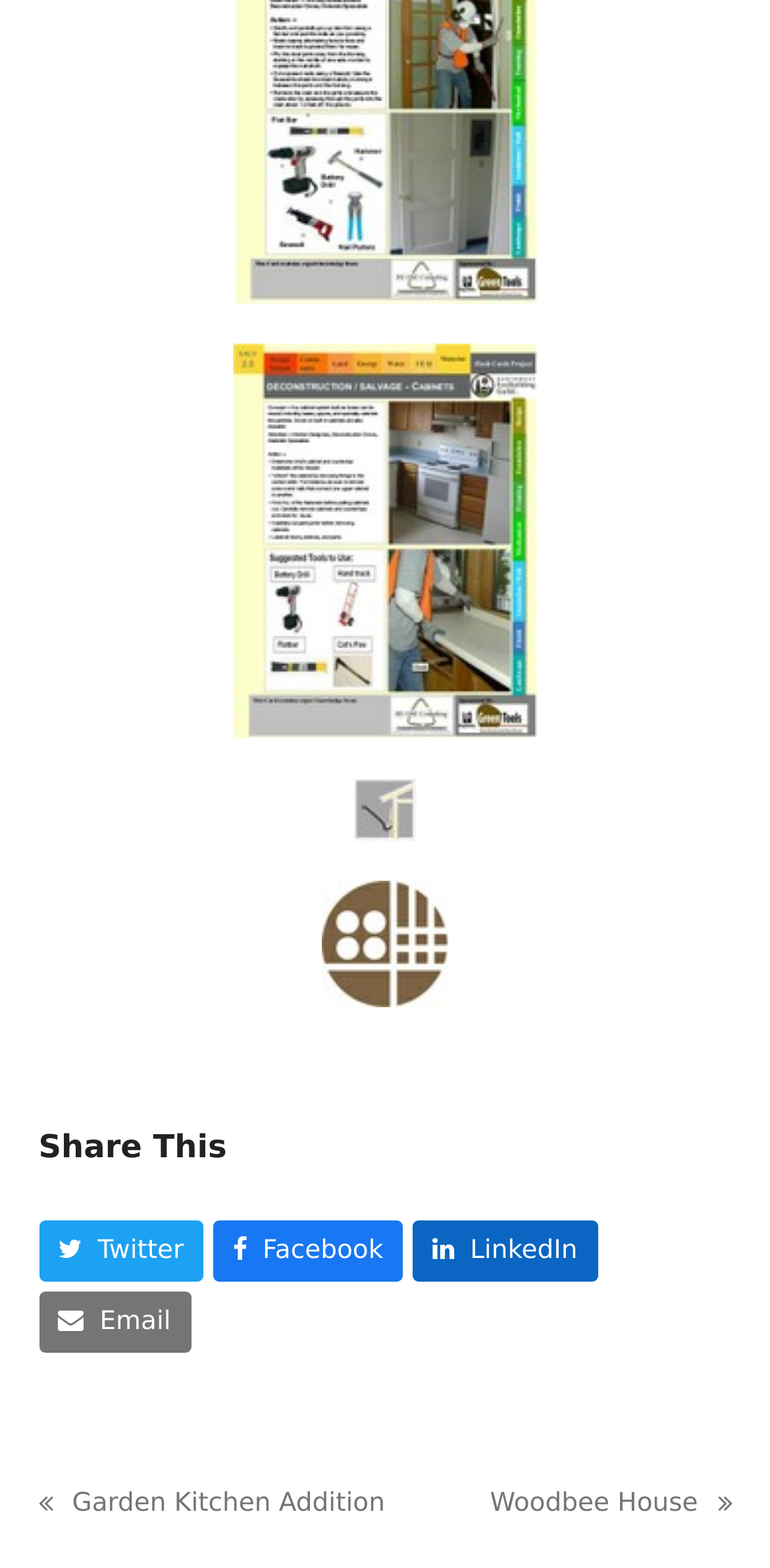What are the two links at the bottom for?
Using the image as a reference, give an elaborate response to the question.

The two links at the bottom of the webpage, 'previous post: Garden Kitchen Addition' and 'next post: Woodbee House', are for navigating to previous and next posts or articles on the website.